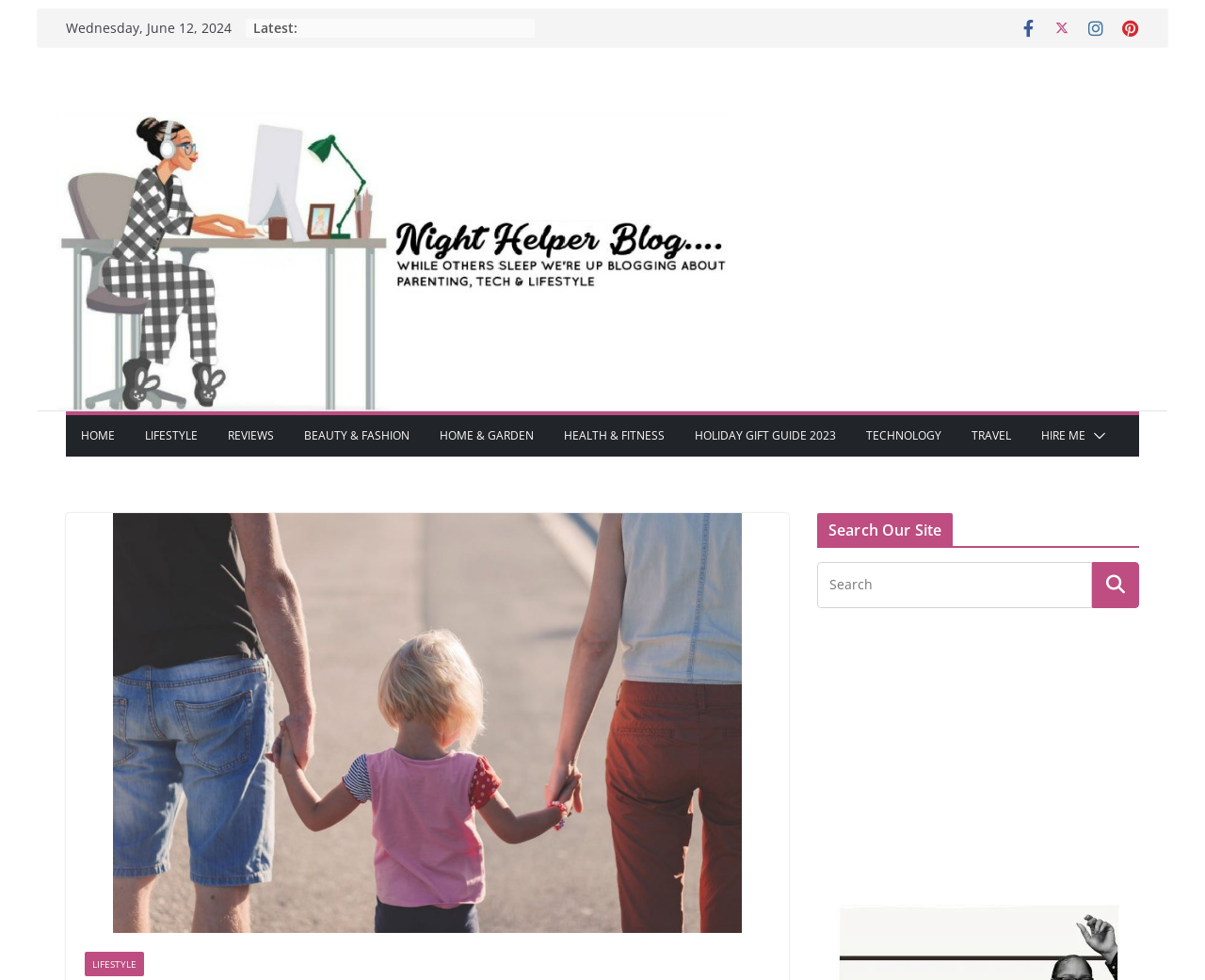Find and indicate the bounding box coordinates of the region you should select to follow the given instruction: "Click the 'Night Helper' link".

[0.031, 0.096, 0.969, 0.117]